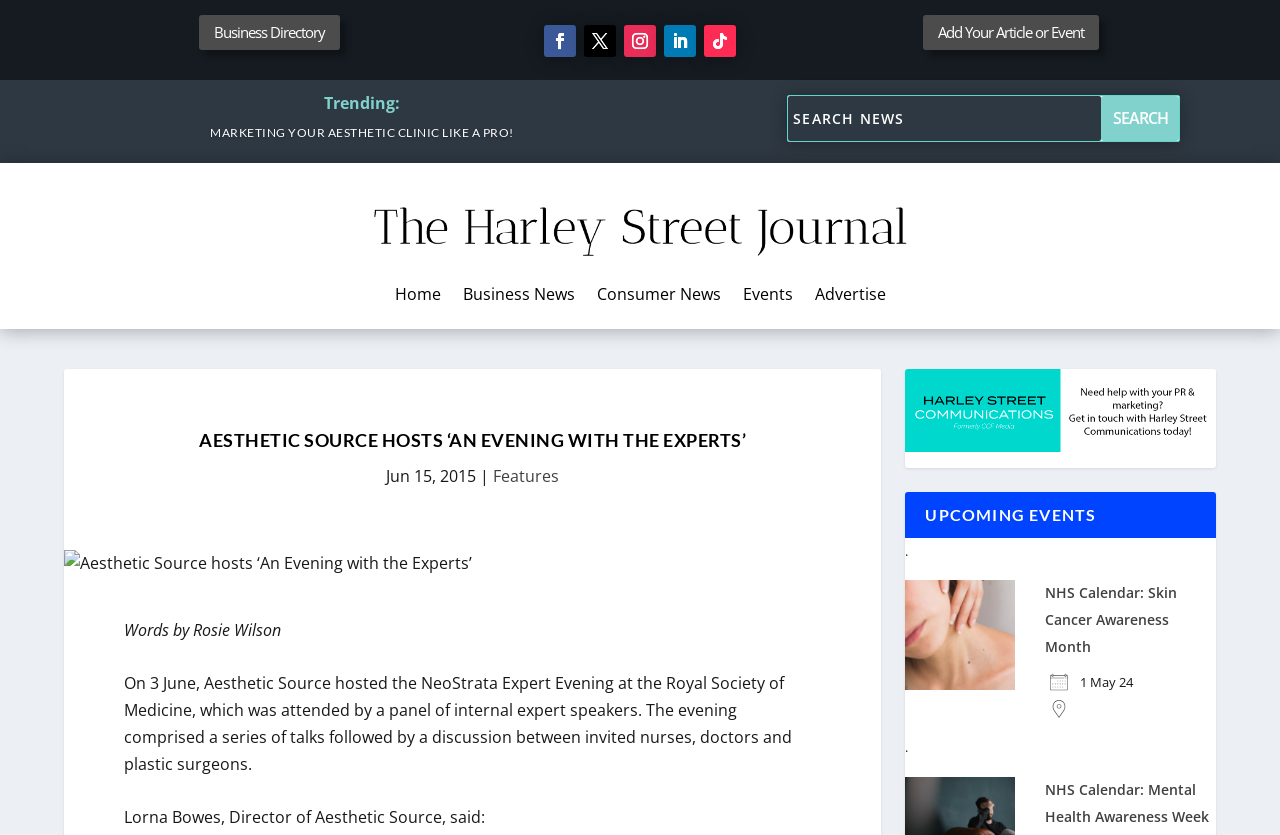What is the date of the event 'NHS Calendar: Skin Cancer Awareness Month'?
Please interpret the details in the image and answer the question thoroughly.

I found the date next to the event 'NHS Calendar: Skin Cancer Awareness Month' in the 'UPCOMING EVENTS' section at the bottom of the webpage.